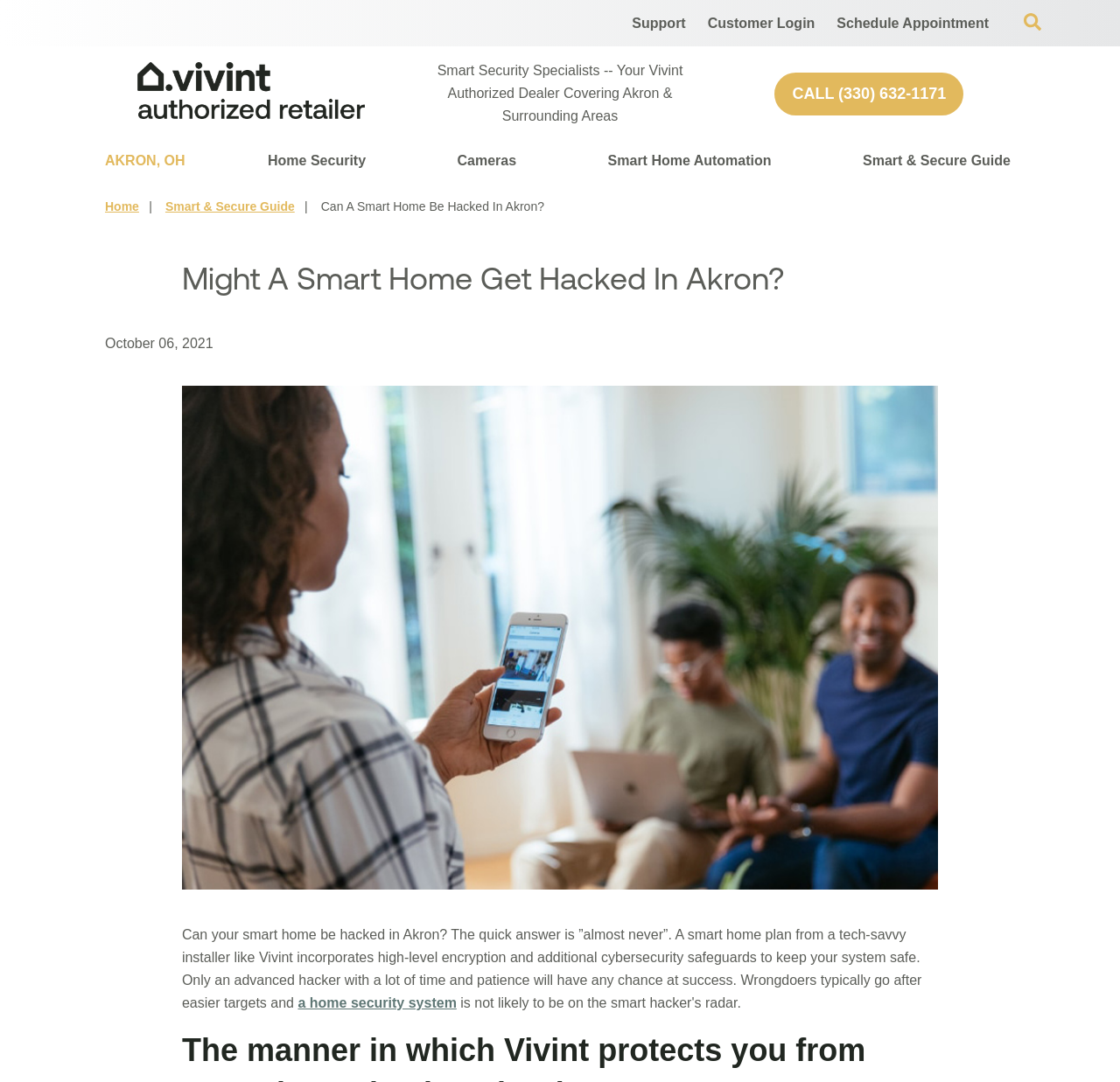Kindly determine the bounding box coordinates of the area that needs to be clicked to fulfill this instruction: "Visit Vivint Authorized Retailer Akron".

[0.122, 0.098, 0.326, 0.112]